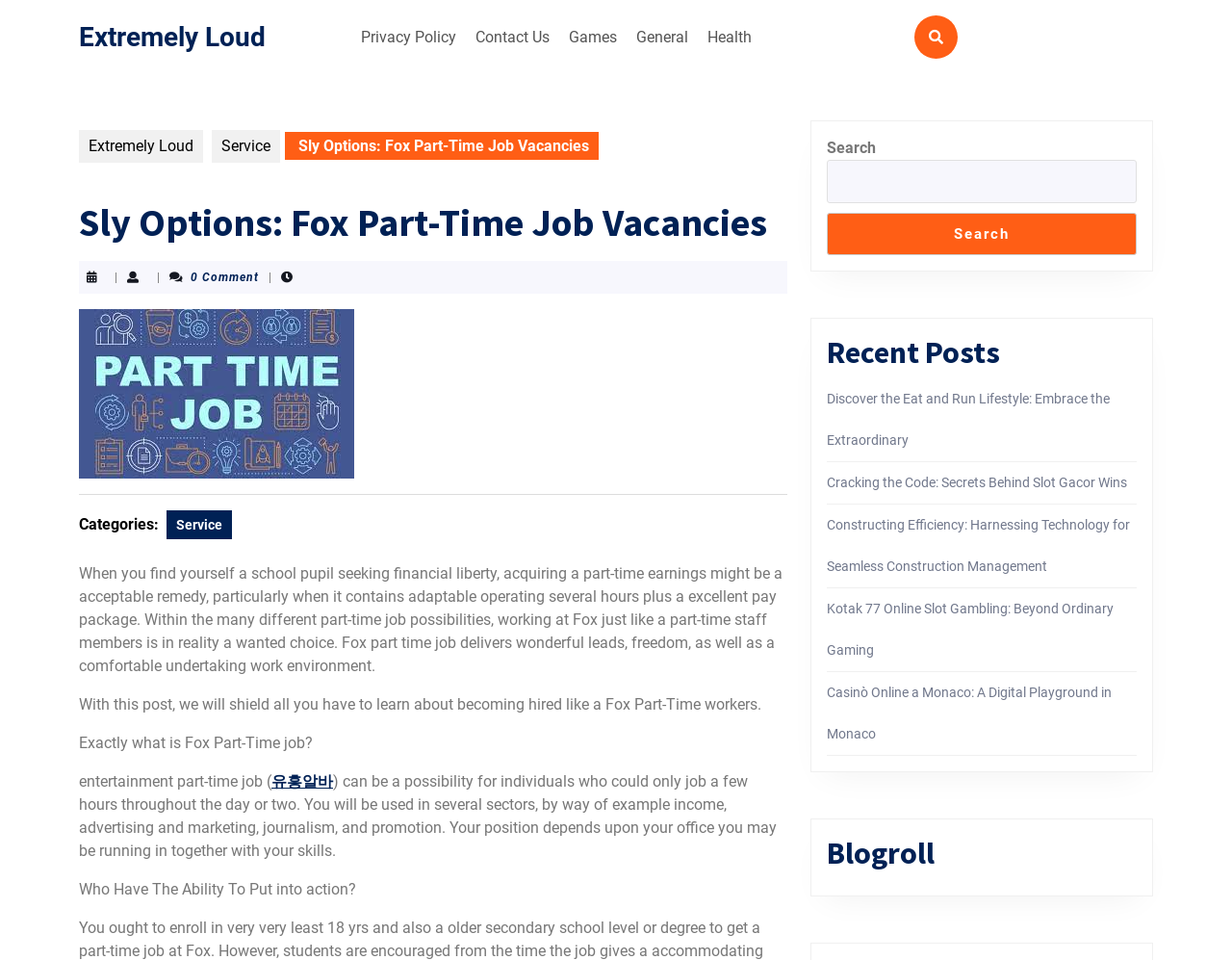Use one word or a short phrase to answer the question provided: 
What is the main topic of this webpage?

Fox Part-Time Job